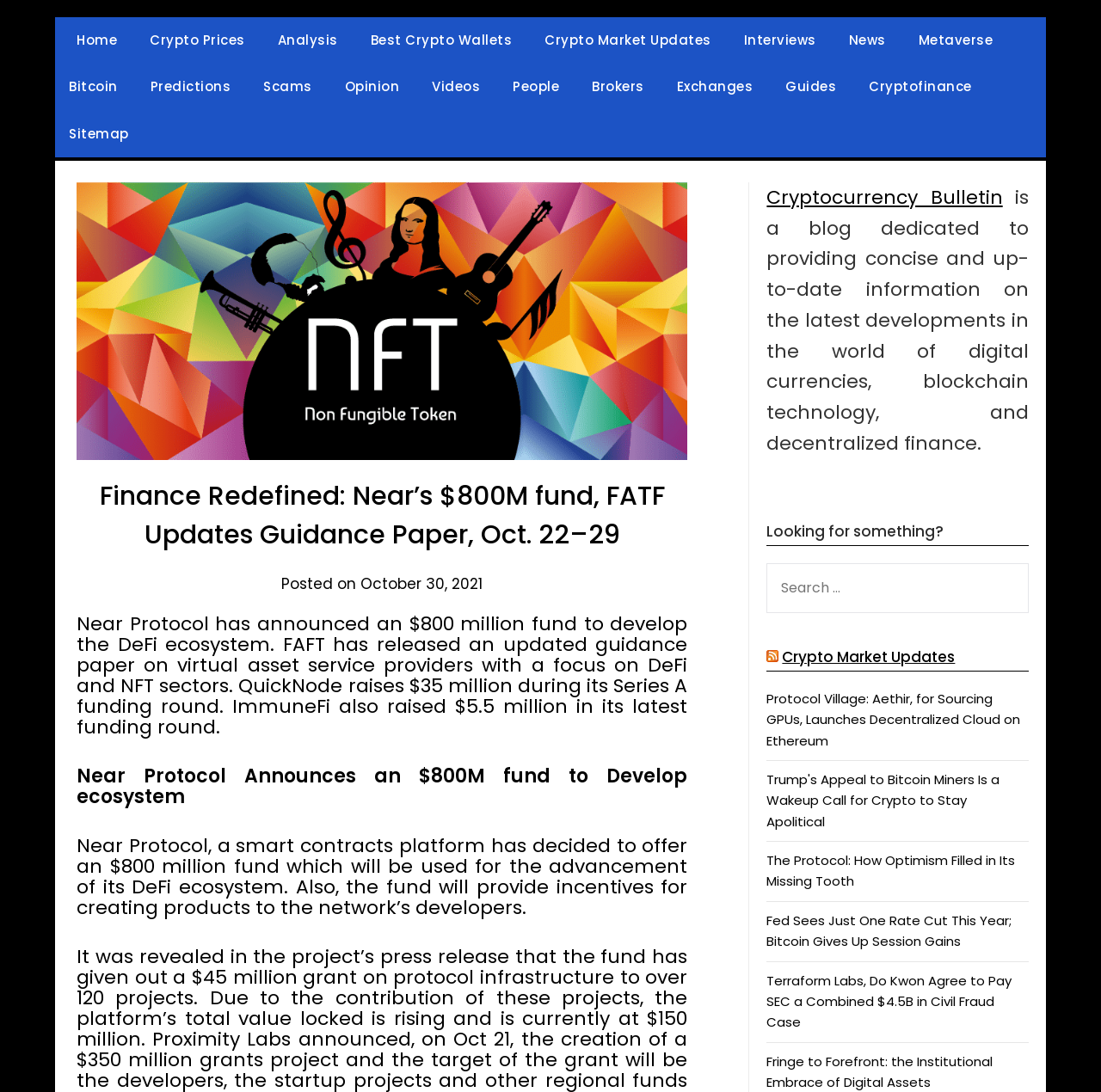What is the focus of the updated guidance paper by FAFT?
Provide an in-depth and detailed answer to the question.

The question can be answered by reading the text on the webpage, which states that 'FAFT has released an updated guidance paper on virtual asset service providers with a focus on DeFi and NFT sectors.' This indicates that the focus of the updated guidance paper is on DeFi and NFT sectors.